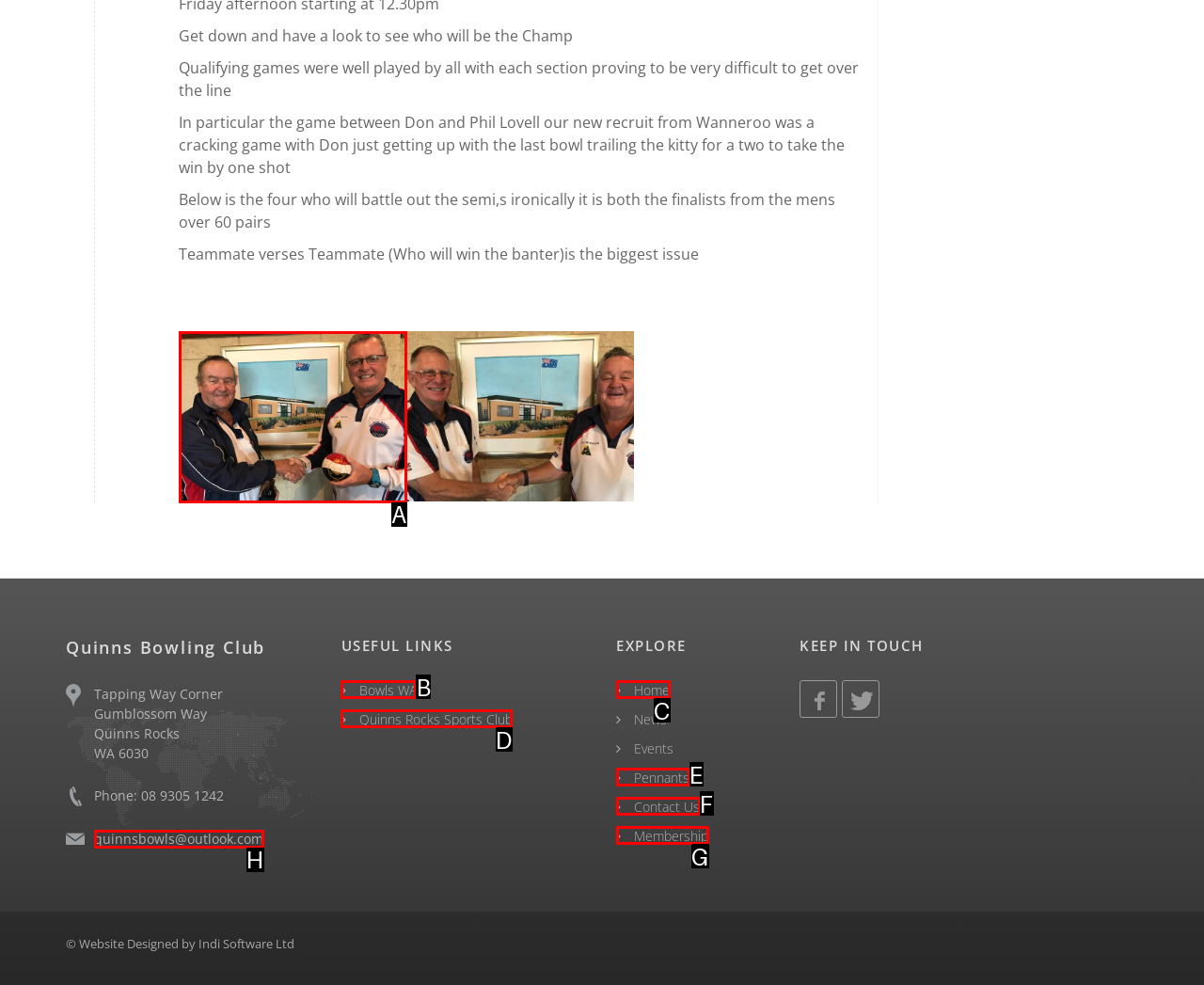Determine which HTML element to click to execute the following task: Click the link to Quinns Rocks Sports Club Answer with the letter of the selected option.

D